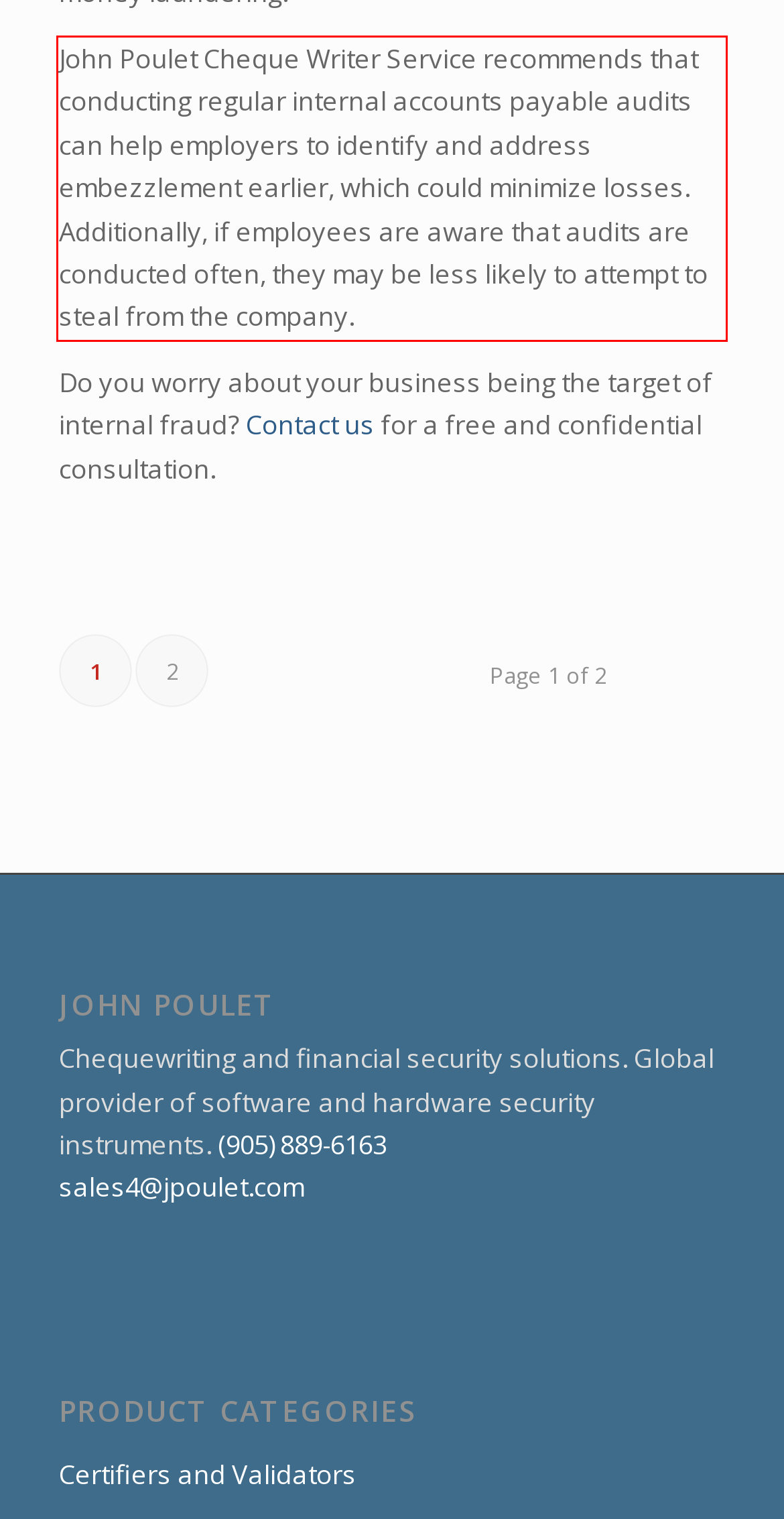You have a screenshot of a webpage with a red bounding box. Identify and extract the text content located inside the red bounding box.

John Poulet Cheque Writer Service recommends that conducting regular internal accounts payable audits can help employers to identify and address embezzlement earlier, which could minimize losses. Additionally, if employees are aware that audits are conducted often, they may be less likely to attempt to steal from the company.